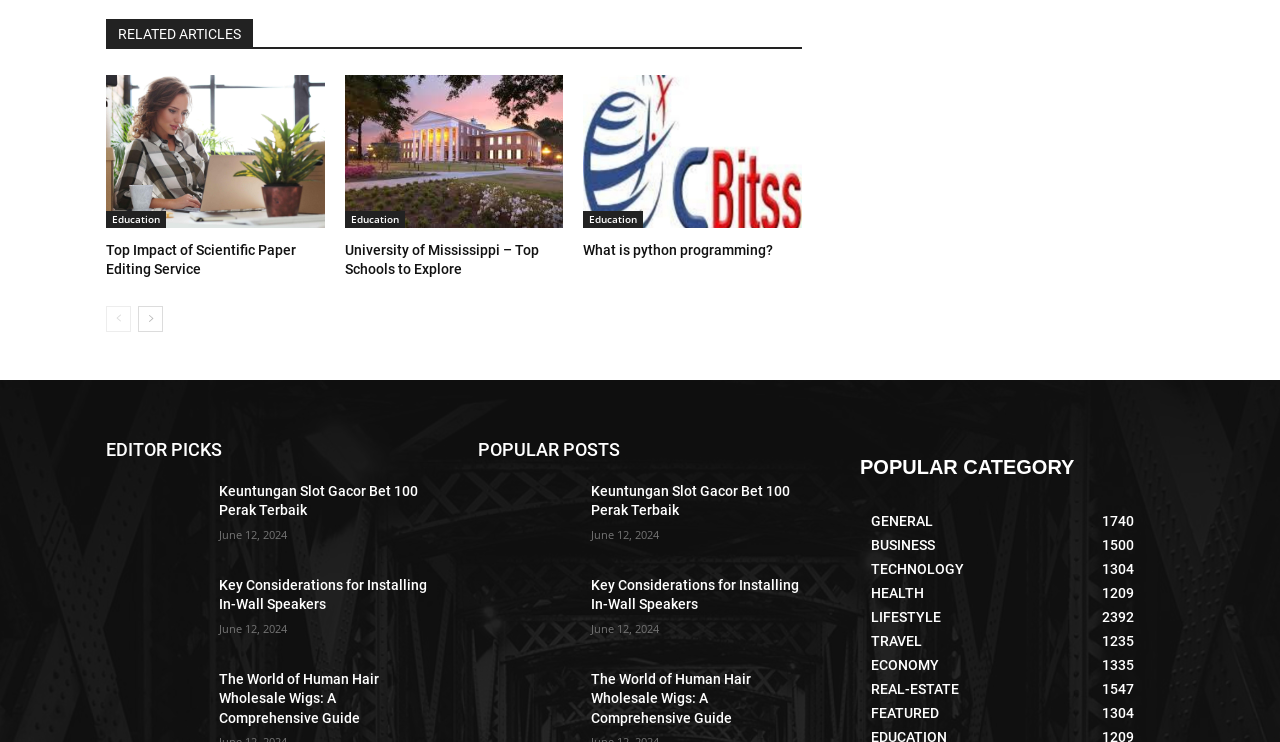Please identify the bounding box coordinates of where to click in order to follow the instruction: "Click on 'Top Impact of Scientific Paper Editing Service'".

[0.083, 0.101, 0.254, 0.307]